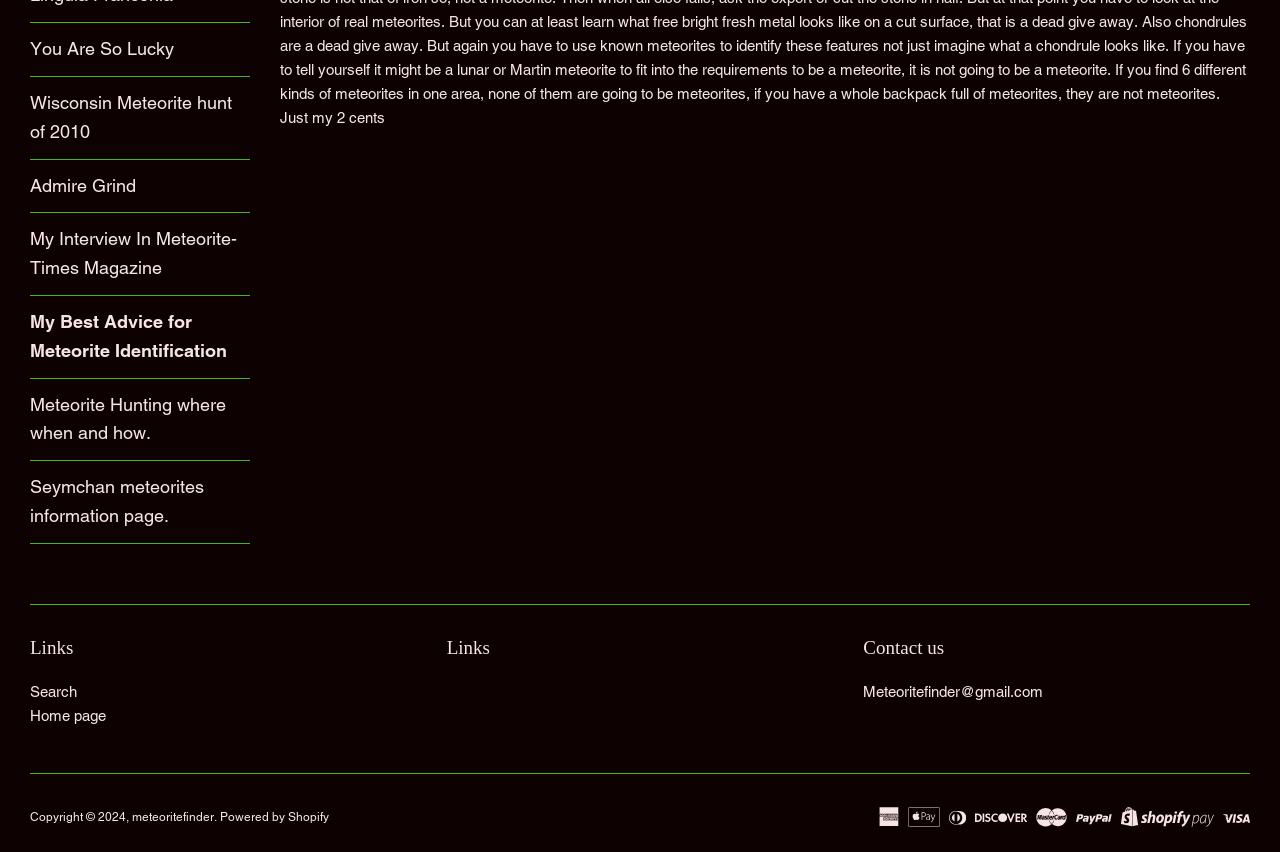Bounding box coordinates are specified in the format (top-left x, top-left y, bottom-right x, bottom-right y). All values are floating point numbers bounded between 0 and 1. Please provide the bounding box coordinate of the region this sentence describes: Powered by Shopify

[0.172, 0.951, 0.257, 0.968]